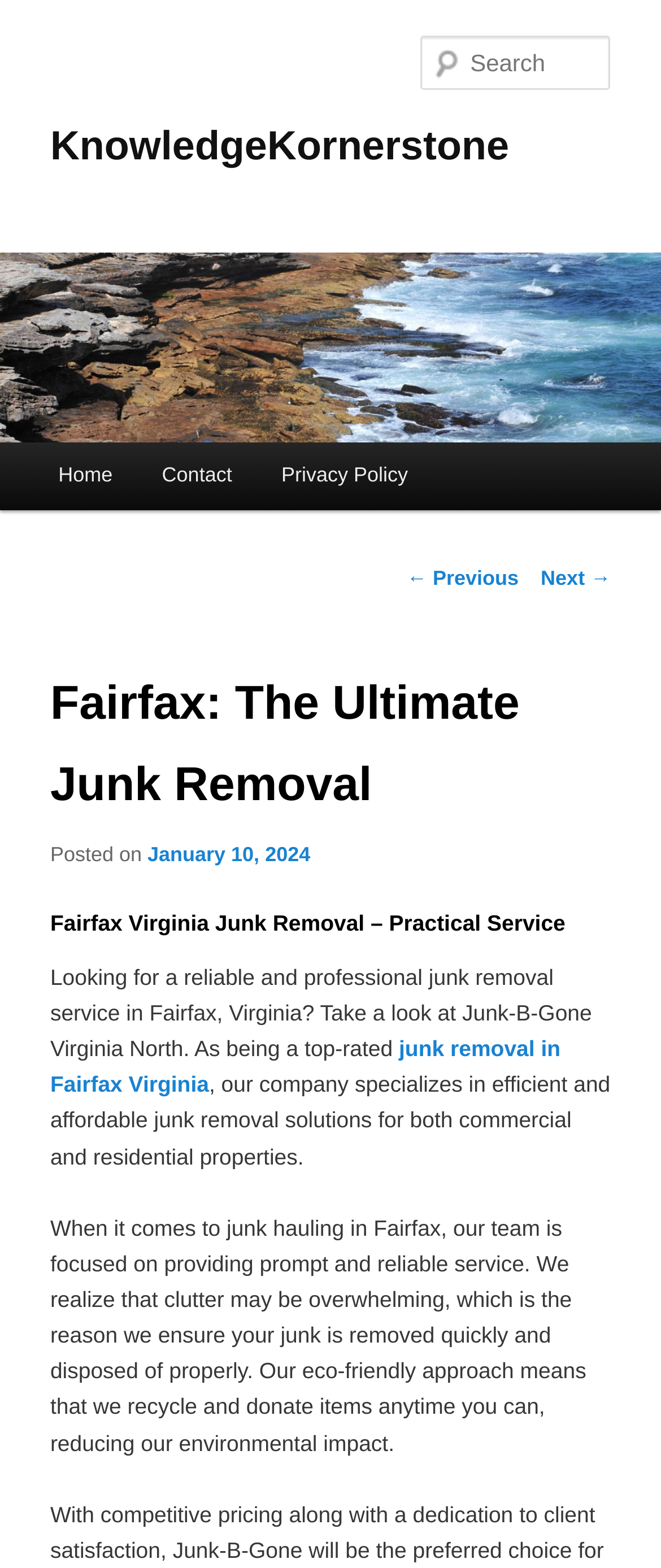Please pinpoint the bounding box coordinates for the region I should click to adhere to this instruction: "Search for something".

[0.637, 0.023, 0.924, 0.057]